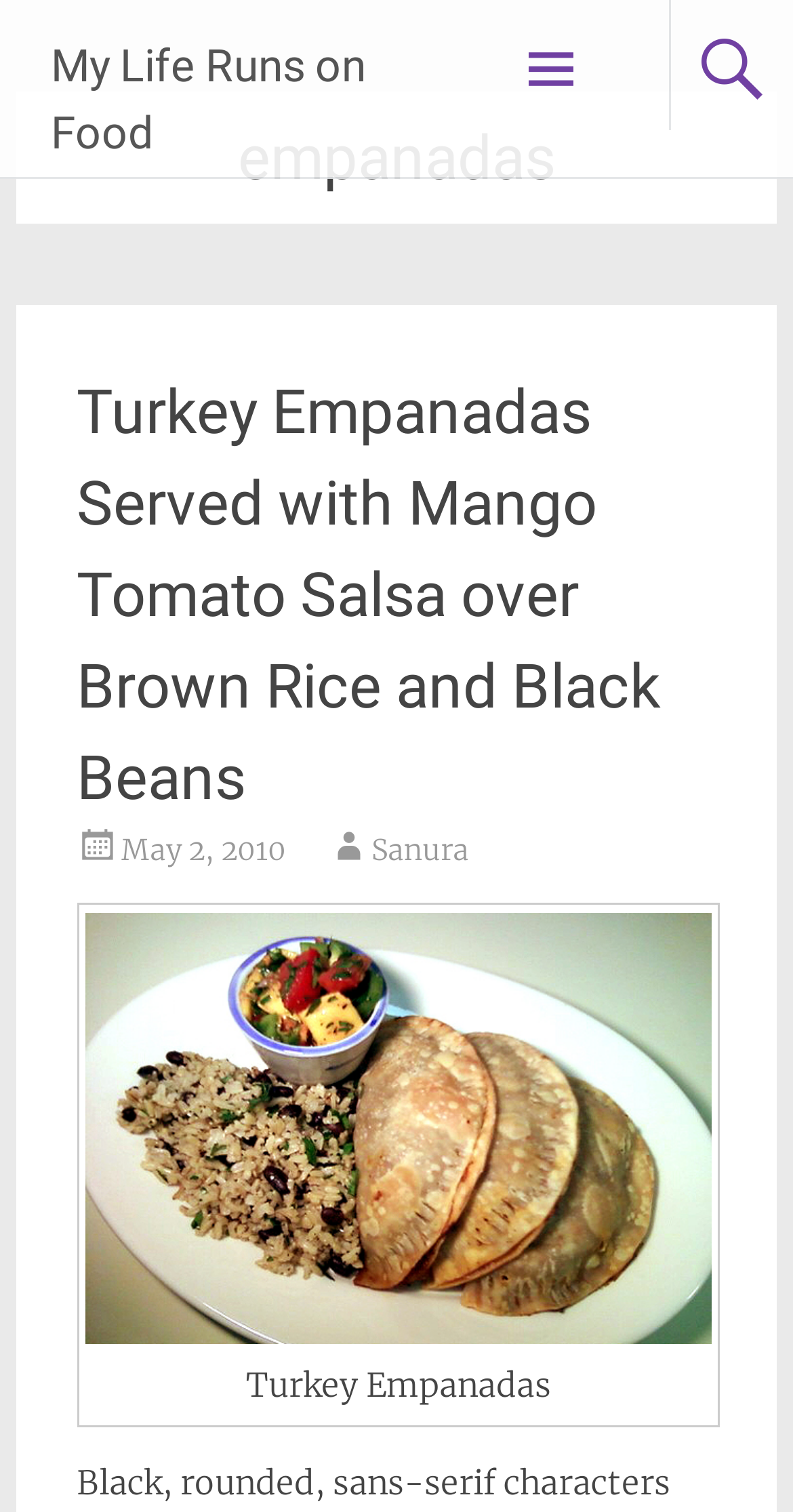What is the name of the dish in the recipe?
Answer the question with a detailed and thorough explanation.

I found the answer by looking at the heading 'Turkey Empanadas Served with Mango Tomato Salsa over Brown Rice and Black Beans' which is a subheading under the main heading 'empanadas'. This suggests that the recipe is about Turkey Empanadas.